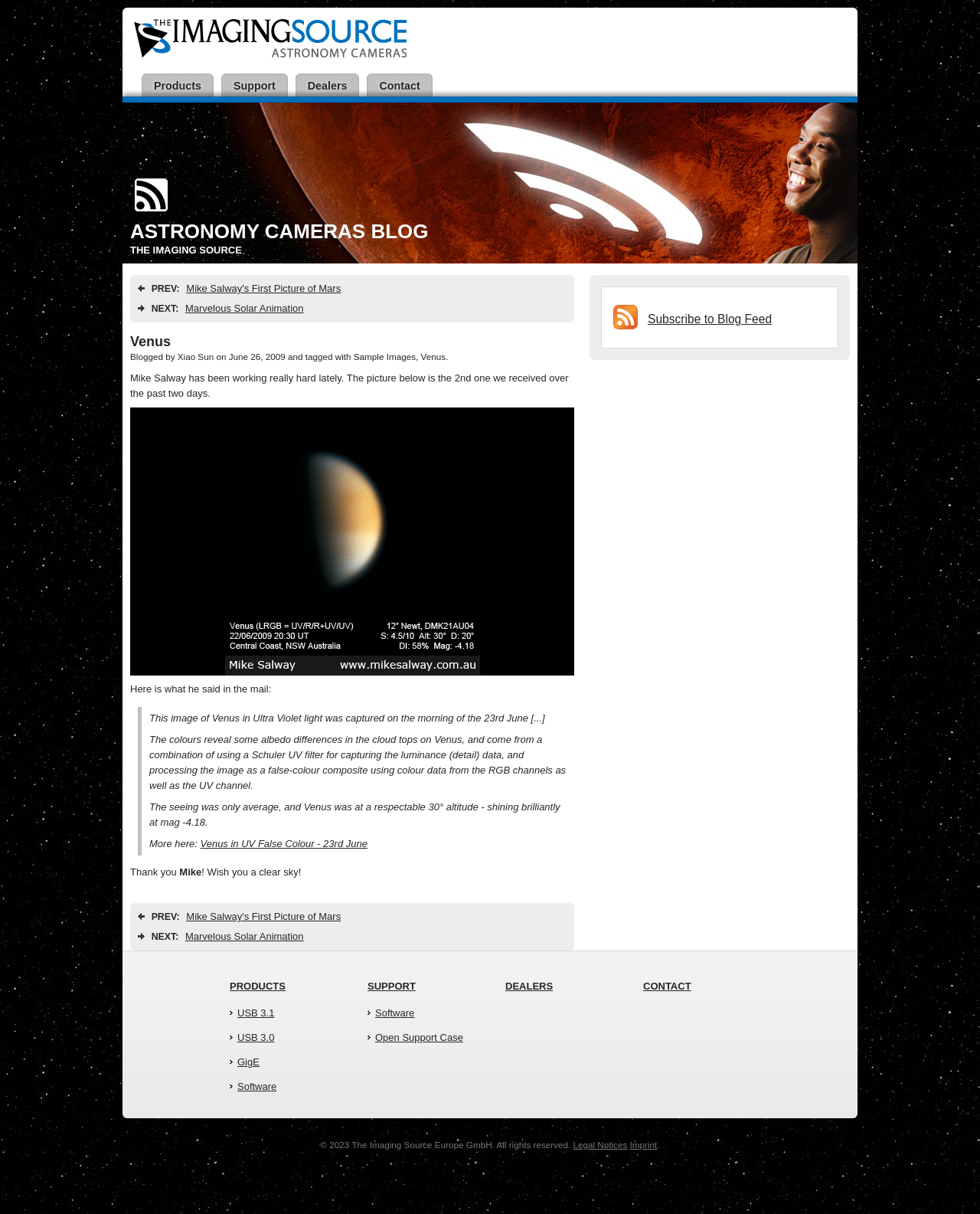What is the category of products mentioned in the webpage? Observe the screenshot and provide a one-word or short phrase answer.

Astronomy Cameras